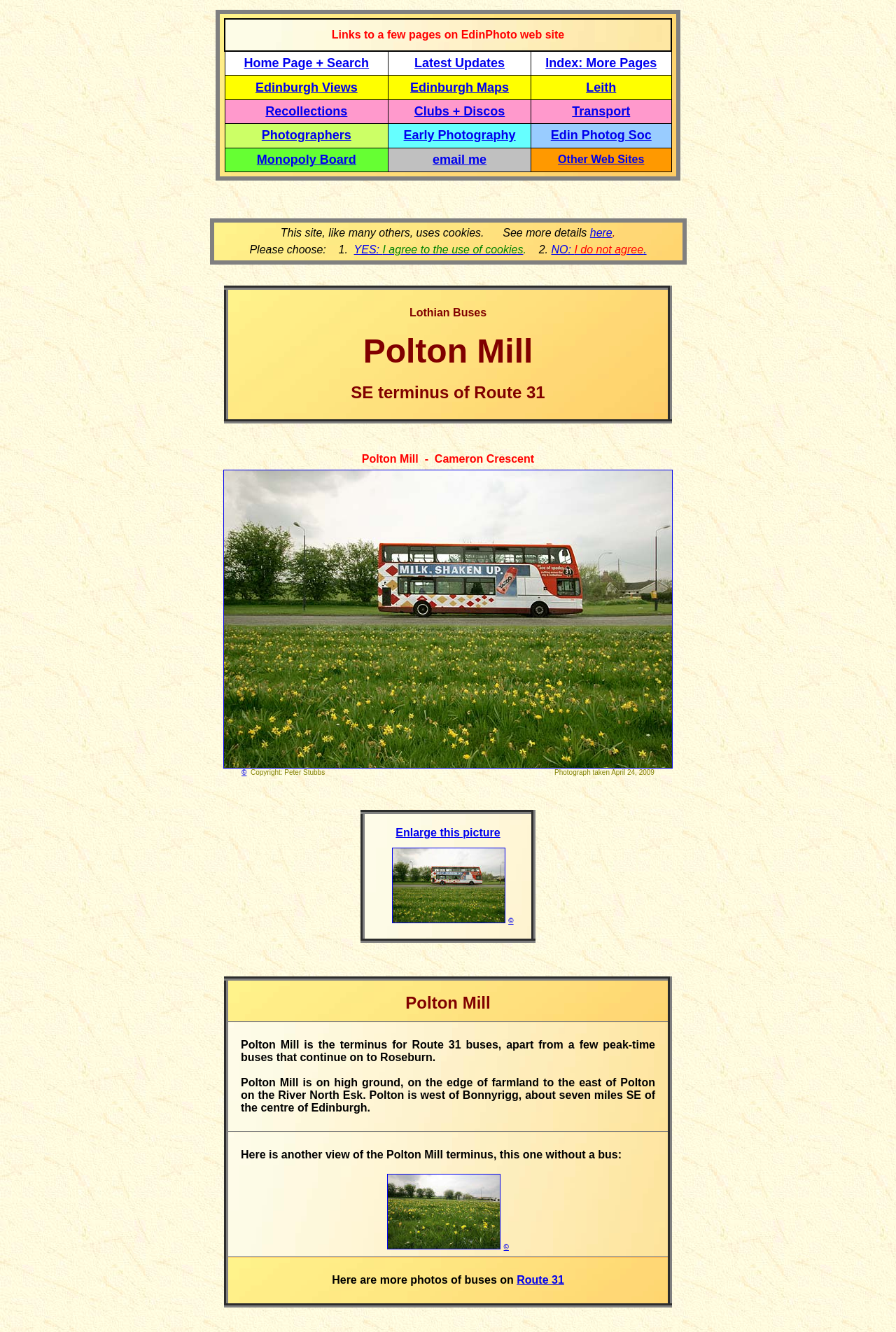Give a one-word or phrase response to the following question: What is the name of the bus route?

Route 31